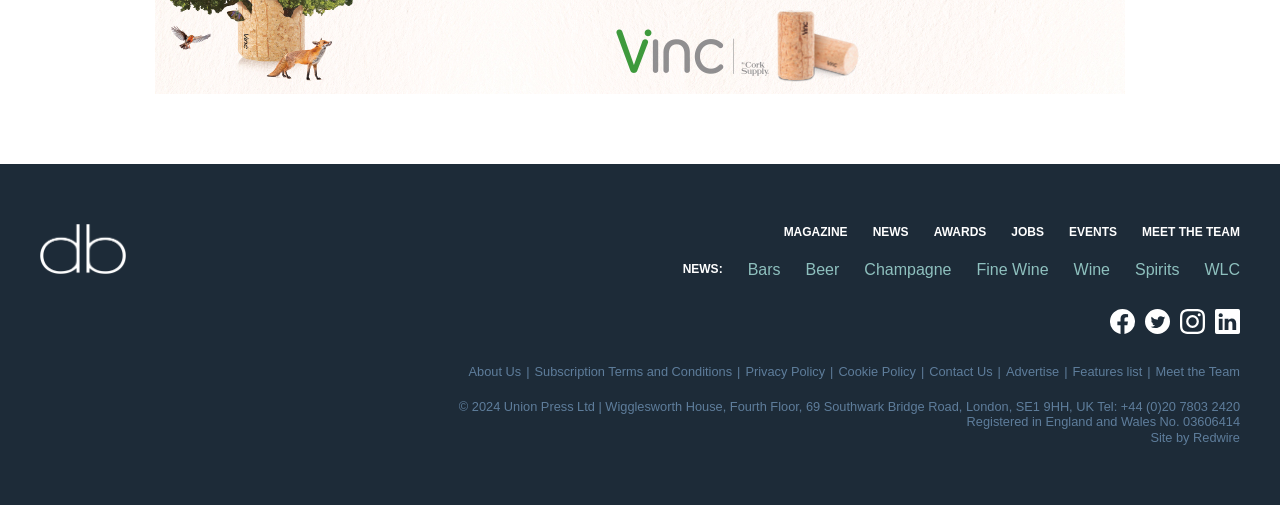Can you pinpoint the bounding box coordinates for the clickable element required for this instruction: "Visit 'Site by Redwire'"? The coordinates should be four float numbers between 0 and 1, i.e., [left, top, right, bottom].

[0.899, 0.851, 0.969, 0.881]